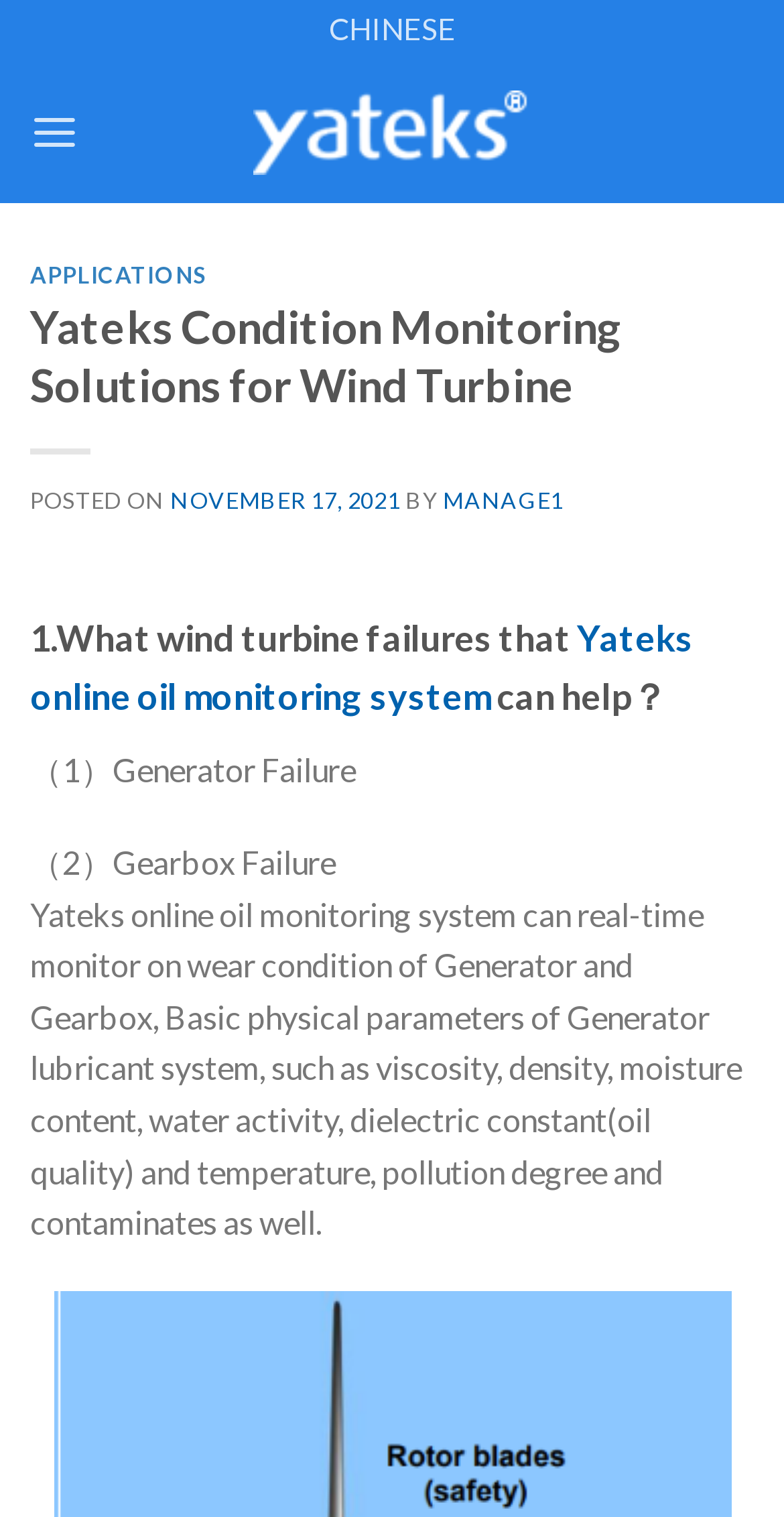Create an elaborate caption that covers all aspects of the webpage.

The webpage is about Yateks Condition Monitoring Solutions for Wind Turbine. At the top left, there is a link to "yateks.com" accompanied by an image of the same name. Below this, there is a menu link labeled "Menu" that controls the main menu.

The main content of the page is divided into sections. The first section has a heading "APPLICATIONS" with a link to the same name. Below this, there is a heading "Yateks Condition Monitoring Solutions for Wind Turbine" followed by a posting date "NOVEMBER 17, 2021" and the author "MANAGE1".

The main article starts with a heading "1.What wind turbine failures that Yateks online oil monitoring system can help？" followed by a link to "Yateks online oil monitoring system". Below this, there are two static texts listing the types of failures: "（1）Generator Failure" and "（2）Gearbox Failure". The article then explains how Yateks online oil monitoring system can help monitor the wear condition of Generator and Gearbox, including monitoring physical parameters of the lubricant system and detecting pollution degree and contaminants.